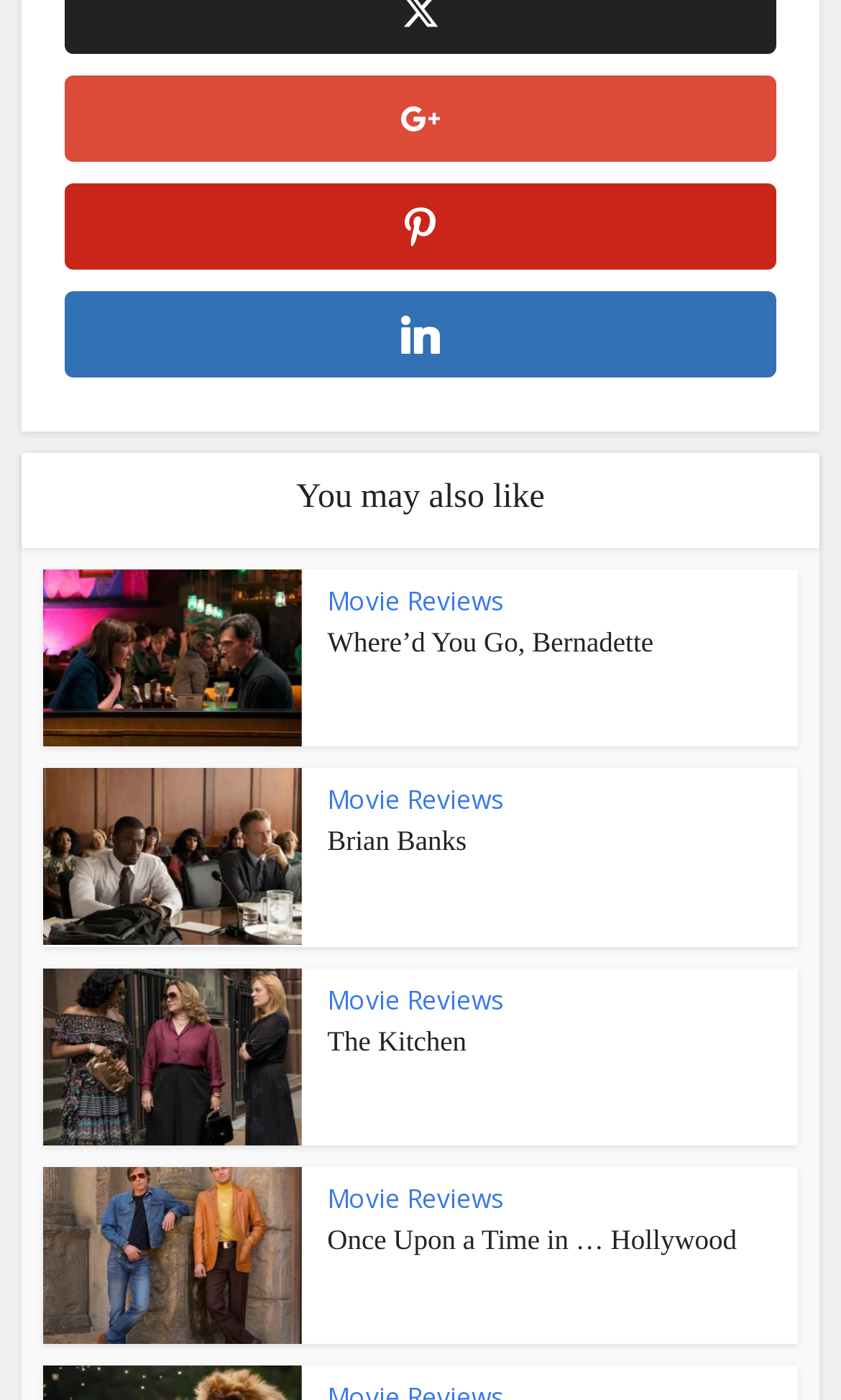Specify the bounding box coordinates of the region I need to click to perform the following instruction: "Read 'Once Upon a Time in … Hollywood' movie review". The coordinates must be four float numbers in the range of 0 to 1, i.e., [left, top, right, bottom].

[0.389, 0.873, 0.876, 0.896]